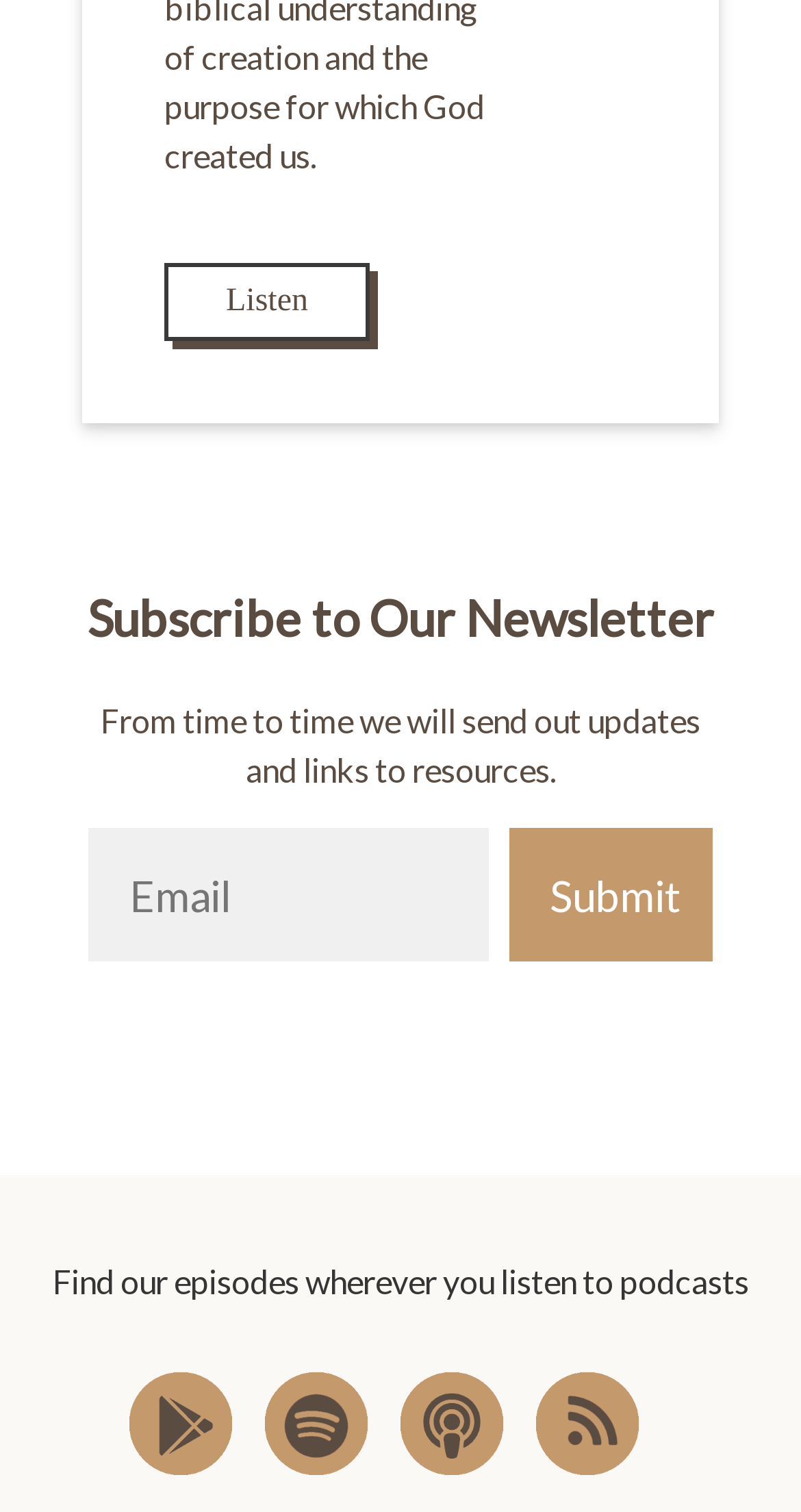Find the bounding box coordinates of the clickable area that will achieve the following instruction: "Enter email address".

[0.111, 0.548, 0.611, 0.636]